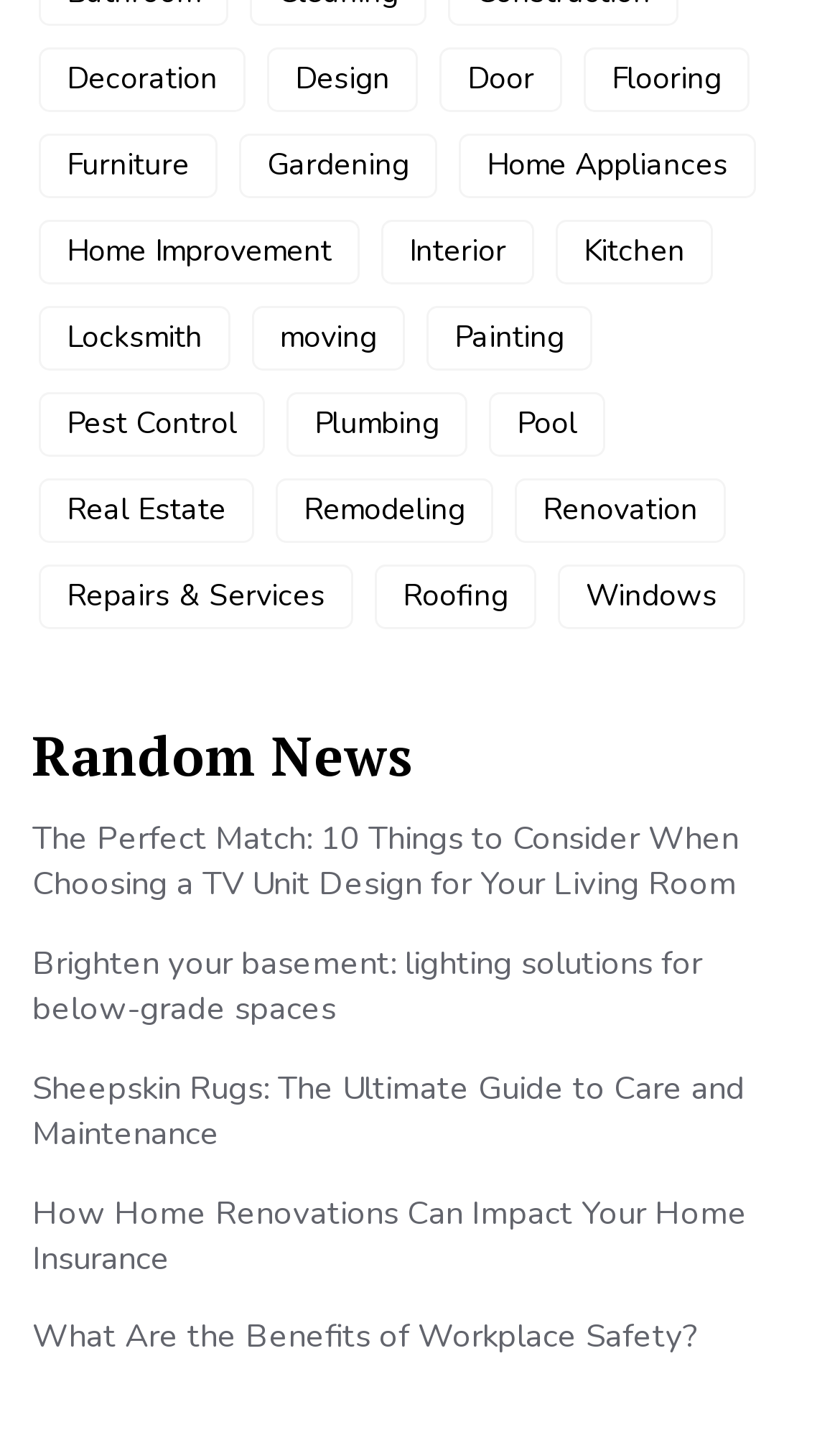Determine the bounding box coordinates of the clickable region to execute the instruction: "Browse 'Furniture' items". The coordinates should be four float numbers between 0 and 1, denoted as [left, top, right, bottom].

[0.046, 0.093, 0.259, 0.138]